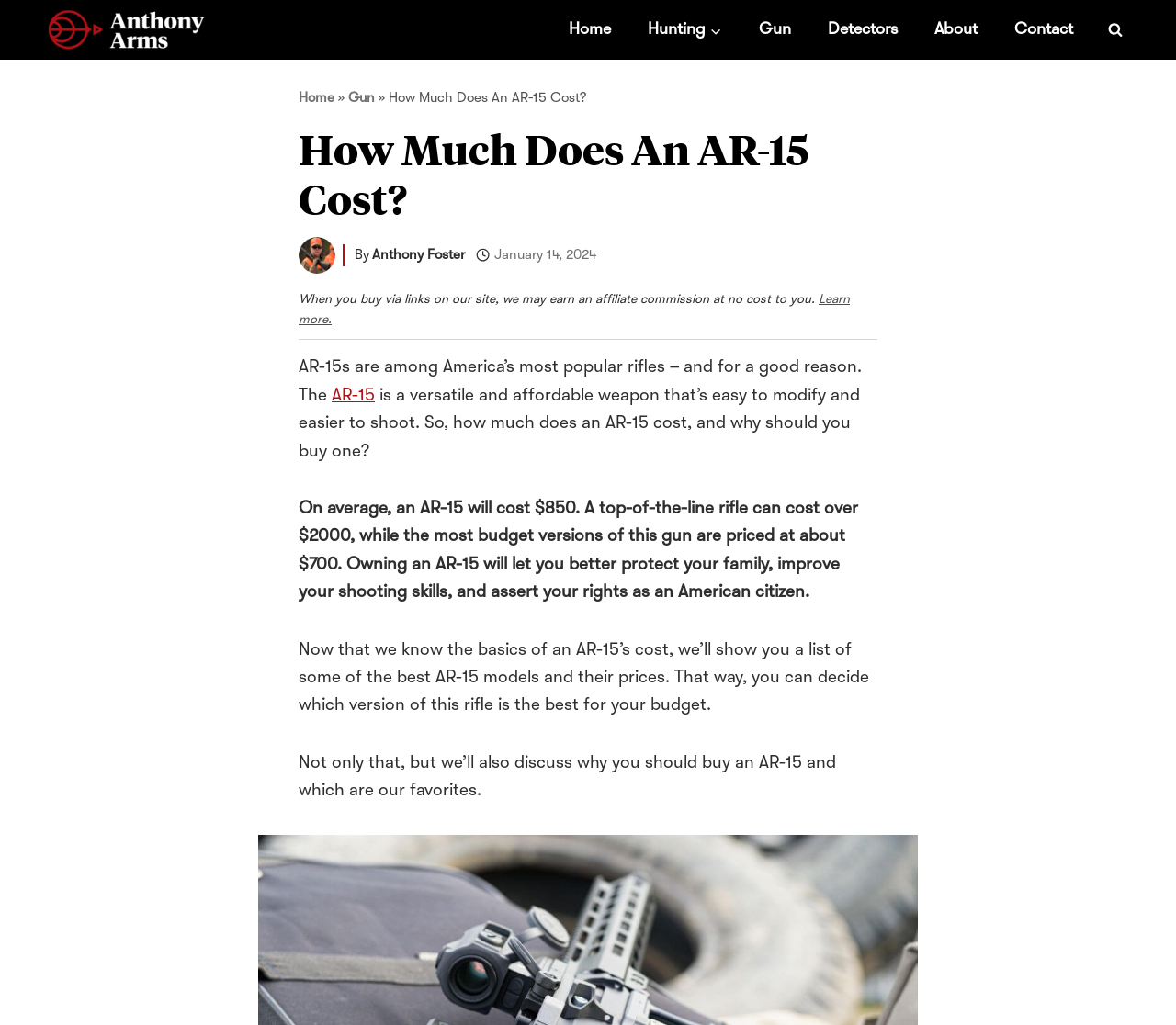Provide the bounding box coordinates for the area that should be clicked to complete the instruction: "Click the 'Contact' link".

[0.847, 0.0, 0.928, 0.058]